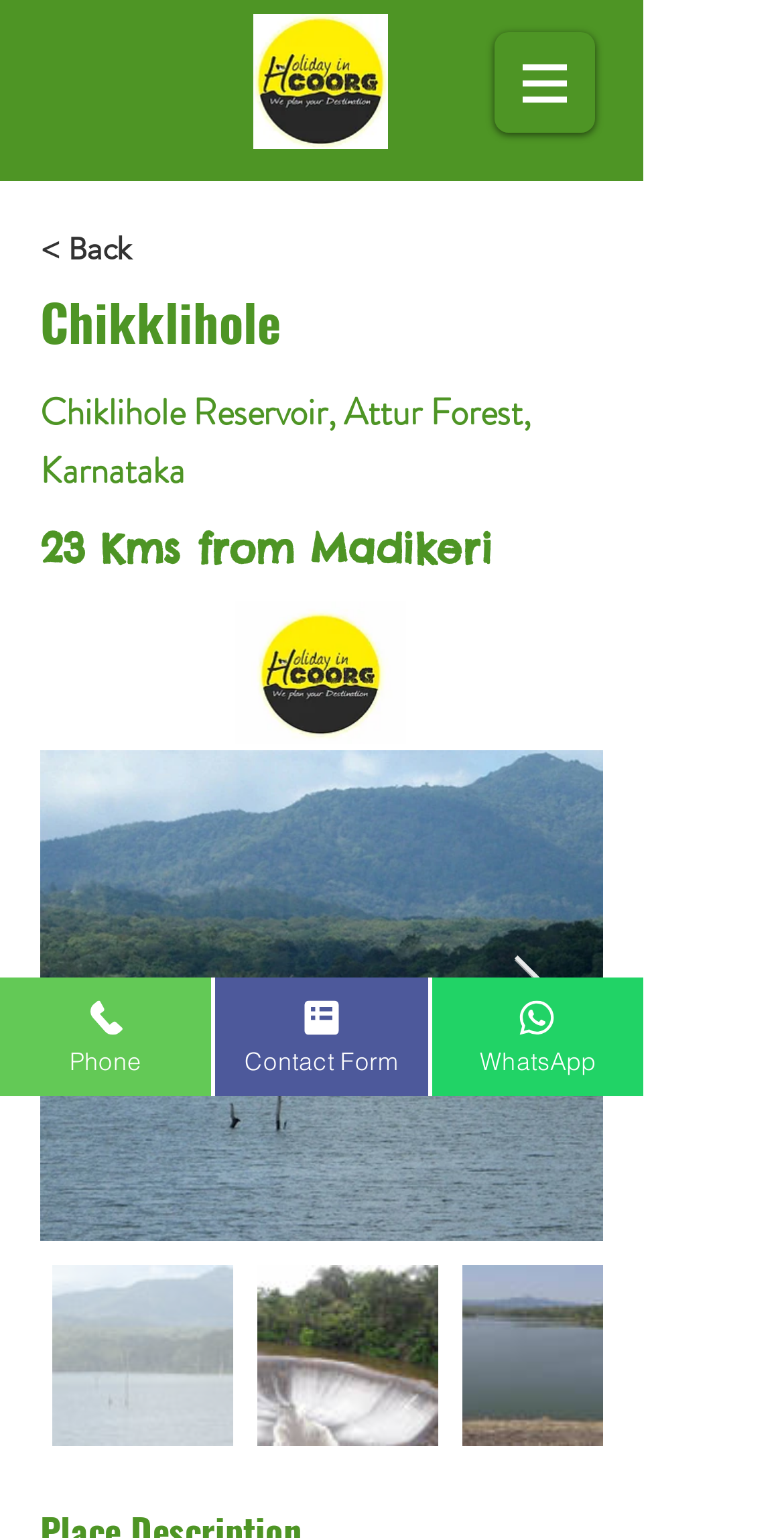Create a detailed description of the webpage's content and layout.

The webpage is about Chikklihole, a place to visit in Coorg. At the top left, there is a button to open the navigation menu. Next to it, there is a link to "Holidayincoorg Leisure Homes" with an accompanying image. Below this, there is a link to go back, a heading that reads "Chikklihole", and a static text that provides the location of the reservoir, "Chiklihole Reservoir, Attur Forest, Karnataka". 

Further down, there is another static text that mentions the distance from Madikeri, "23 Kms from Madikeri". To the right of these texts, there is an image of Holidayincoorg leisure homes. Below this image, there is a button with no text. 

On the right side of the page, there are three links: "Phone", "Contact Form", and "WhatsApp", each accompanied by an image. These links are positioned near the bottom of the page. Additionally, there is a button to navigate to the next item, located at the bottom right corner of the page, with an accompanying image.